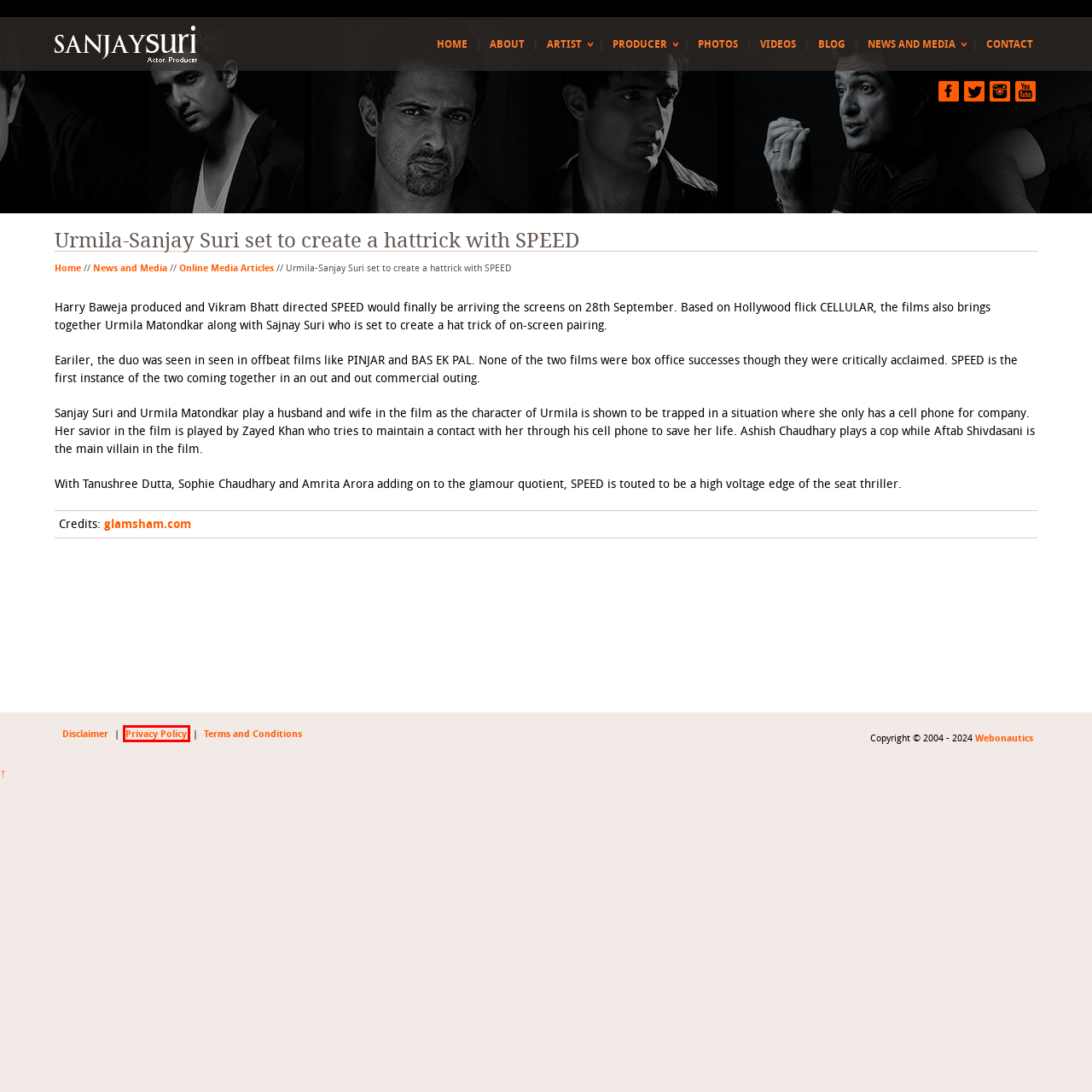You have a screenshot of a webpage with a red bounding box around an element. Choose the best matching webpage description that would appear after clicking the highlighted element. Here are the candidates:
A. Artist » Producer, Actor: Sanjay Suri
B. Producer, Actor: Sanjay Suri » Official Website @ www.sanjaysuri.com
C. Contact » Producer, Actor: Sanjay Suri
D. Blog » Producer, Actor: Sanjay Suri
E. Privacy Policy » Producer, Actor: Sanjay Suri
F. Webonautics - Webonautics®
G. Online Media Articles » Producer, Actor: Sanjay Suri
H. Producer » Producer, Actor: Sanjay Suri

E